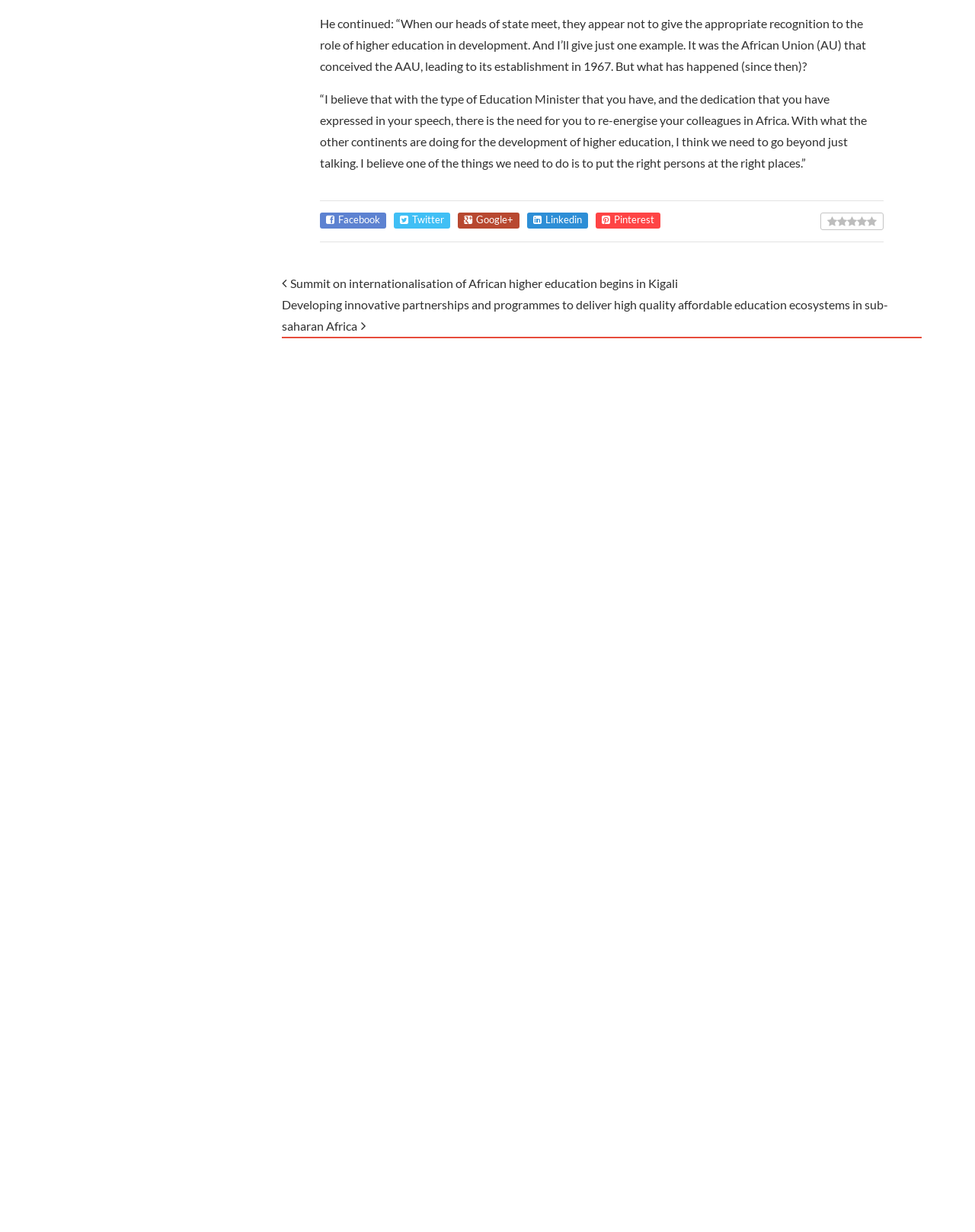How many recent posts are listed?
Provide a detailed and well-explained answer to the question.

In the 'Recent Posts' section, I count two links to recent posts, titled 'If you’re determined to succeed, Zaria Academy has all it takes, says Musa' and '‘Zaria Academy’s graduates have distinguished themselves worldwide’.